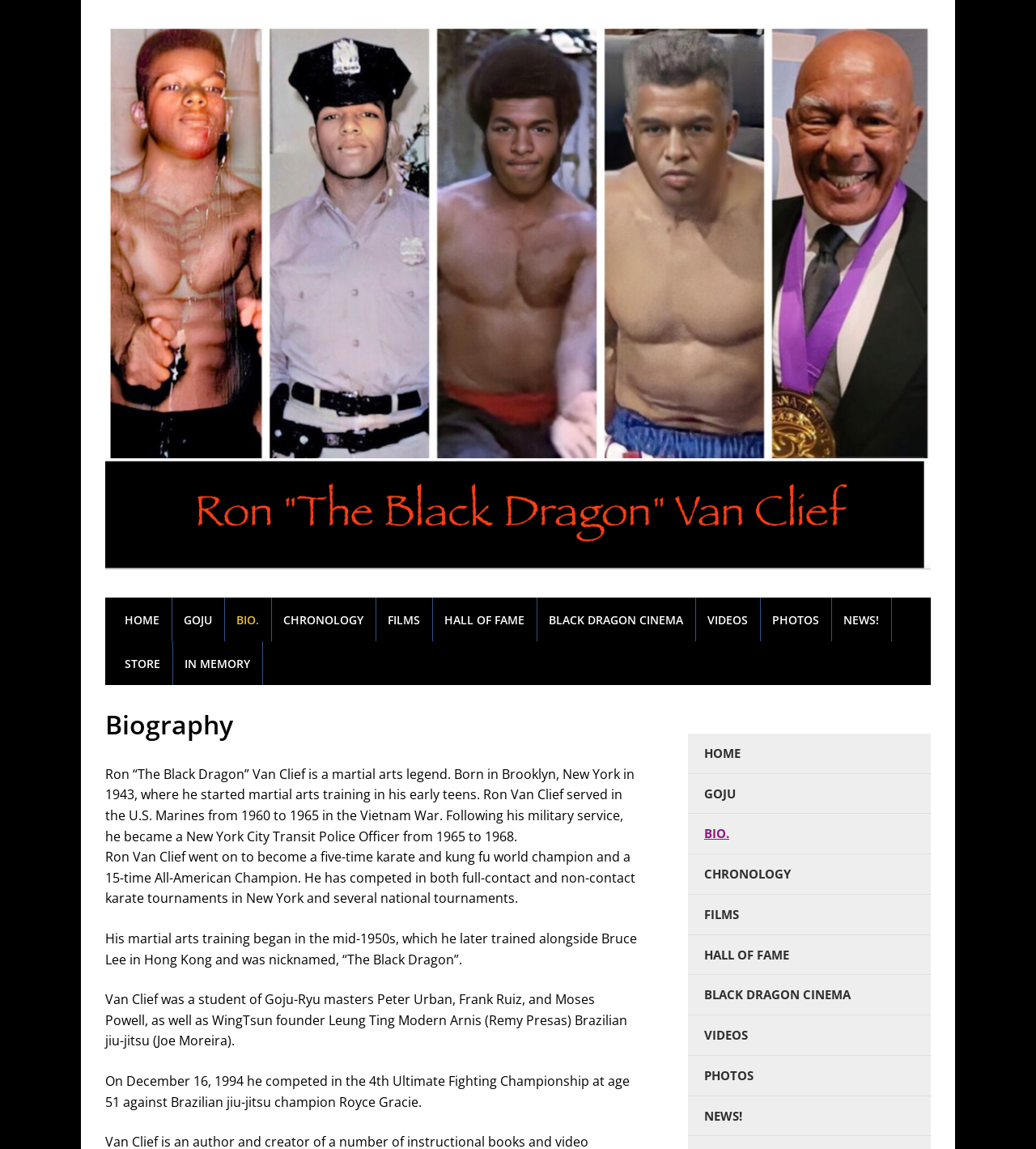Find the bounding box coordinates for the area that must be clicked to perform this action: "View Ron Van Clief's biography".

[0.102, 0.617, 0.617, 0.644]